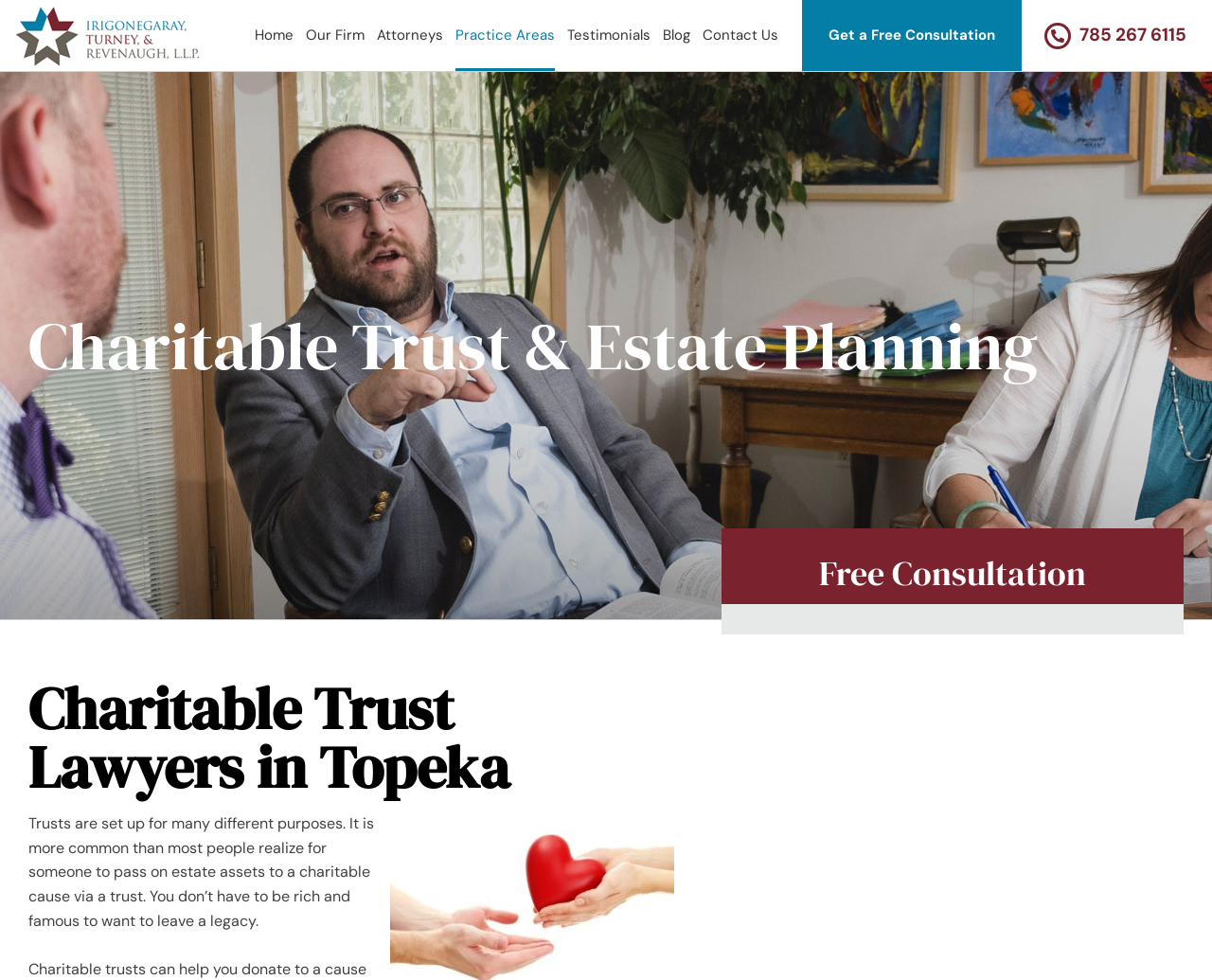Find the bounding box coordinates for the area you need to click to carry out the instruction: "Click the 'Contact Us' link". The coordinates should be four float numbers between 0 and 1, indicated as [left, top, right, bottom].

[0.58, 0.0, 0.642, 0.072]